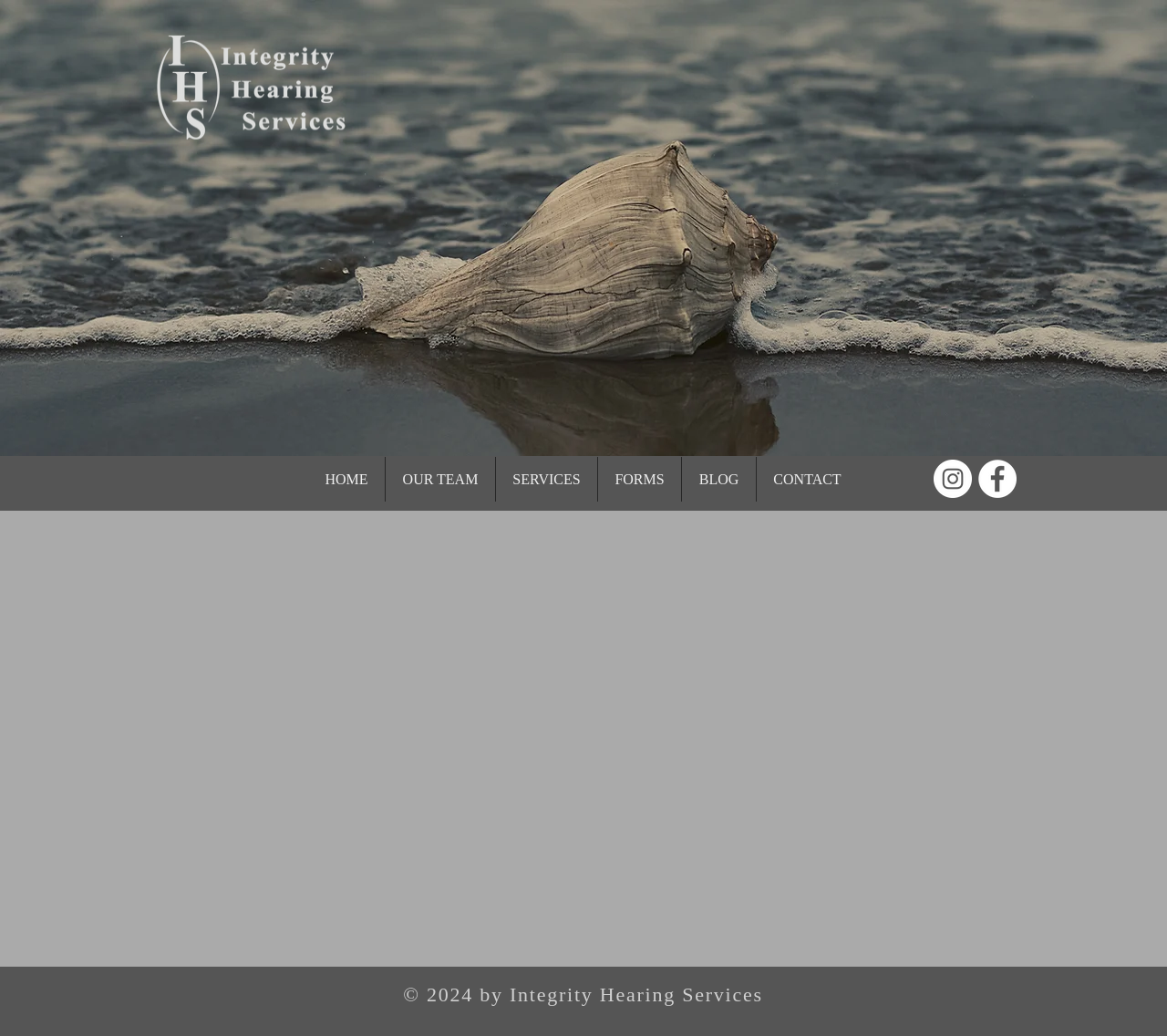Please locate the bounding box coordinates of the element that needs to be clicked to achieve the following instruction: "contact us". The coordinates should be four float numbers between 0 and 1, i.e., [left, top, right, bottom].

[0.648, 0.441, 0.735, 0.484]